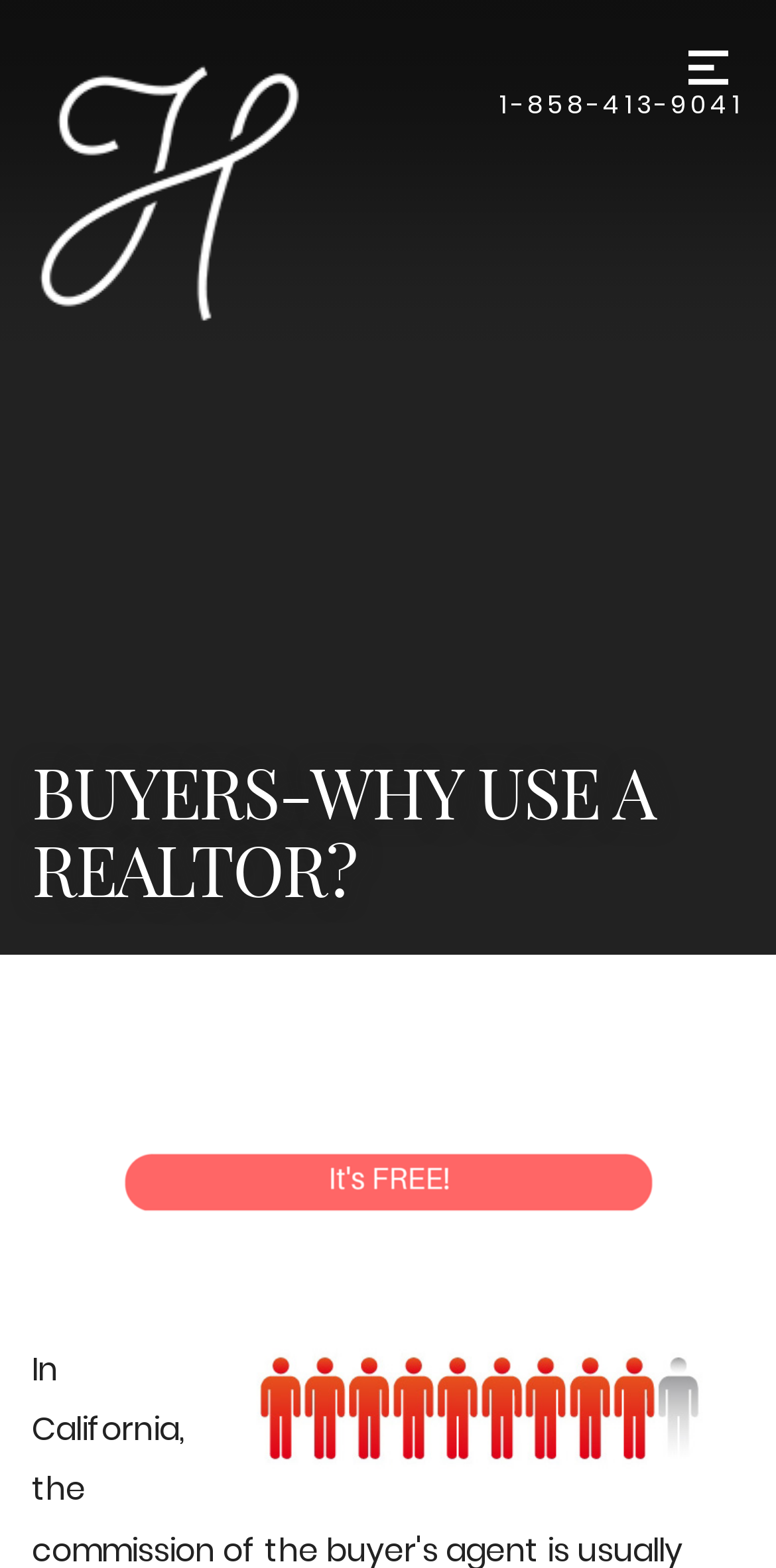What is the phone number on the webpage?
Please analyze the image and answer the question with as much detail as possible.

I found the phone number by looking at the link element with the text '1-858-413-9041' which is located at the top right corner of the webpage.